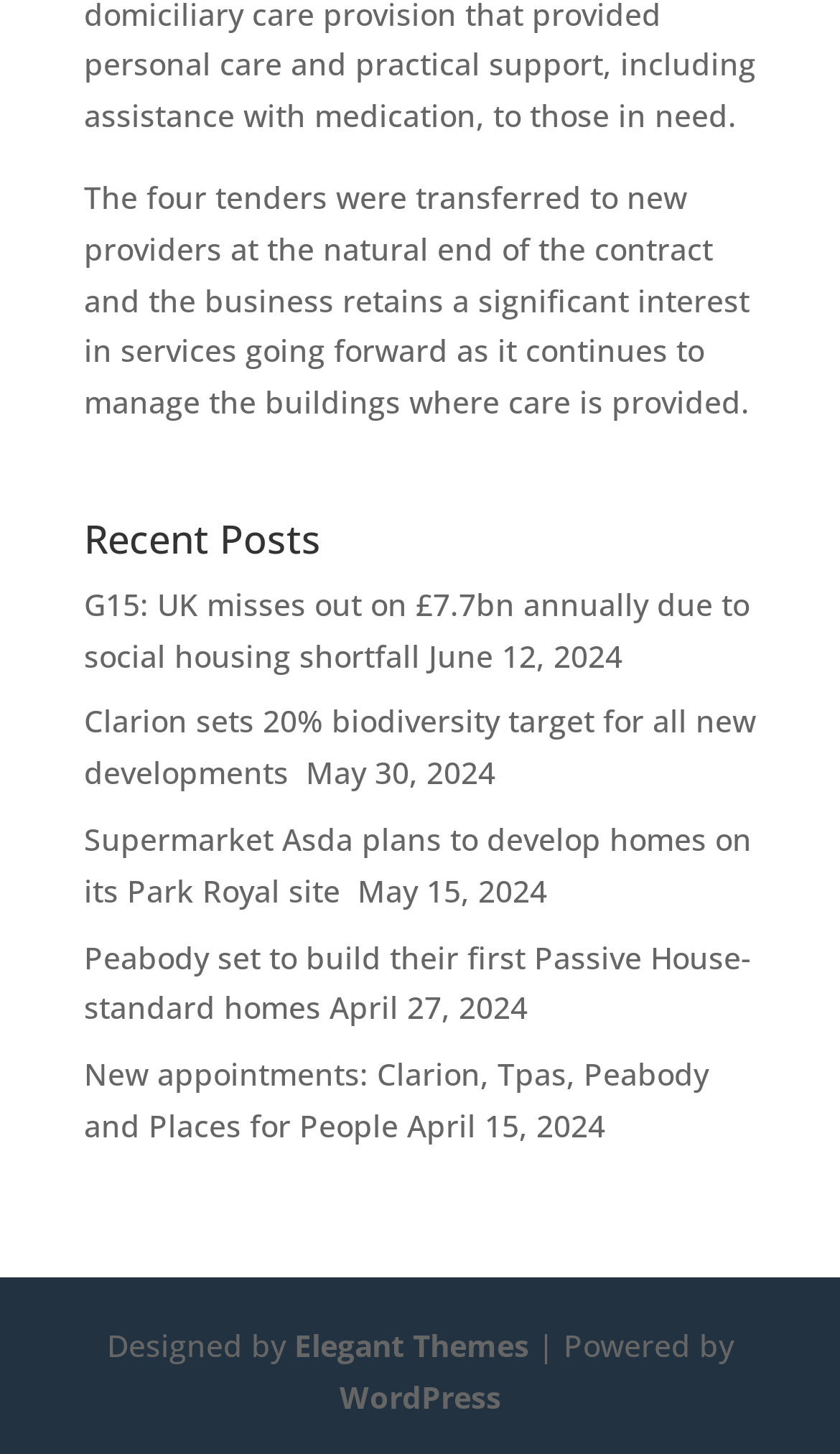How many recent posts are listed on this page?
Please answer the question with as much detail as possible using the screenshot.

There are 5 recent posts listed on this page, which can be counted by looking at the links under the 'Recent Posts' heading.